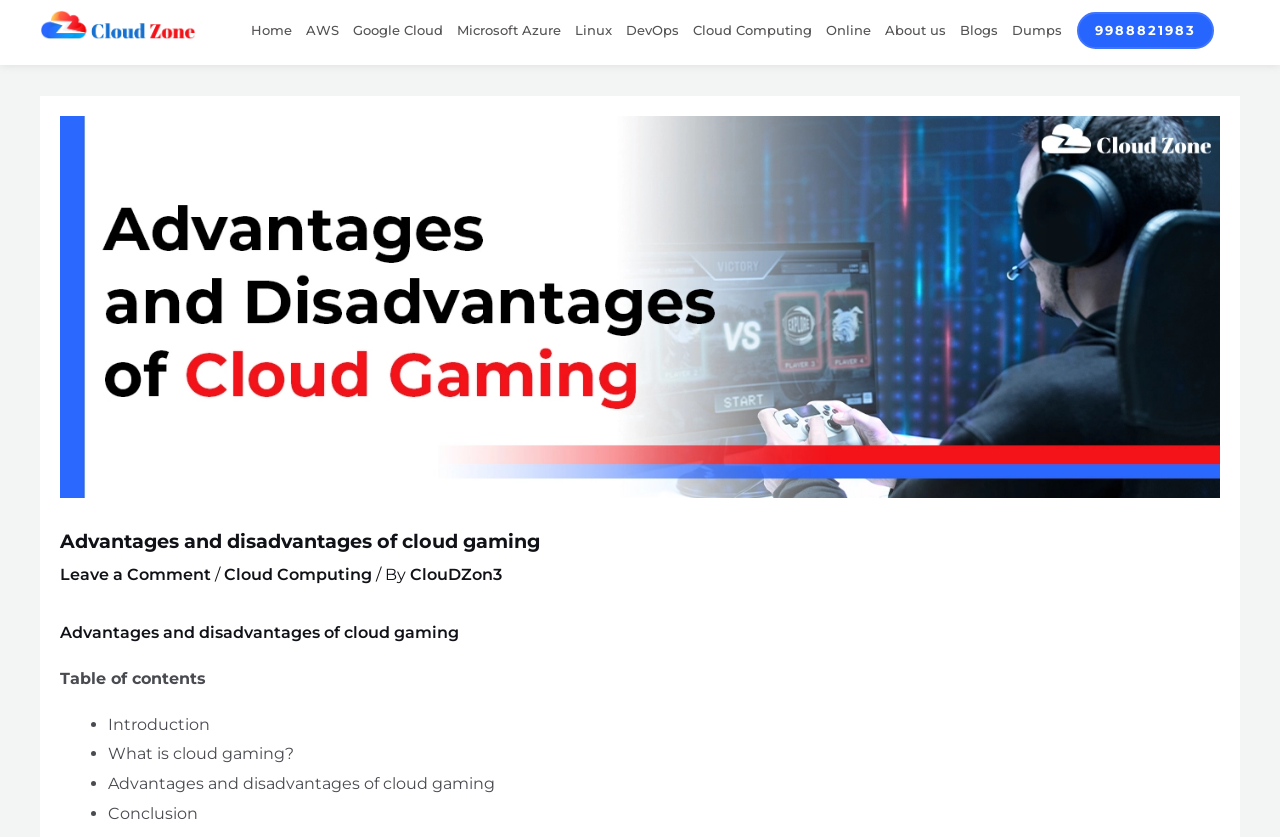Reply to the question with a single word or phrase:
Is there a link to a cloud computing course?

Yes